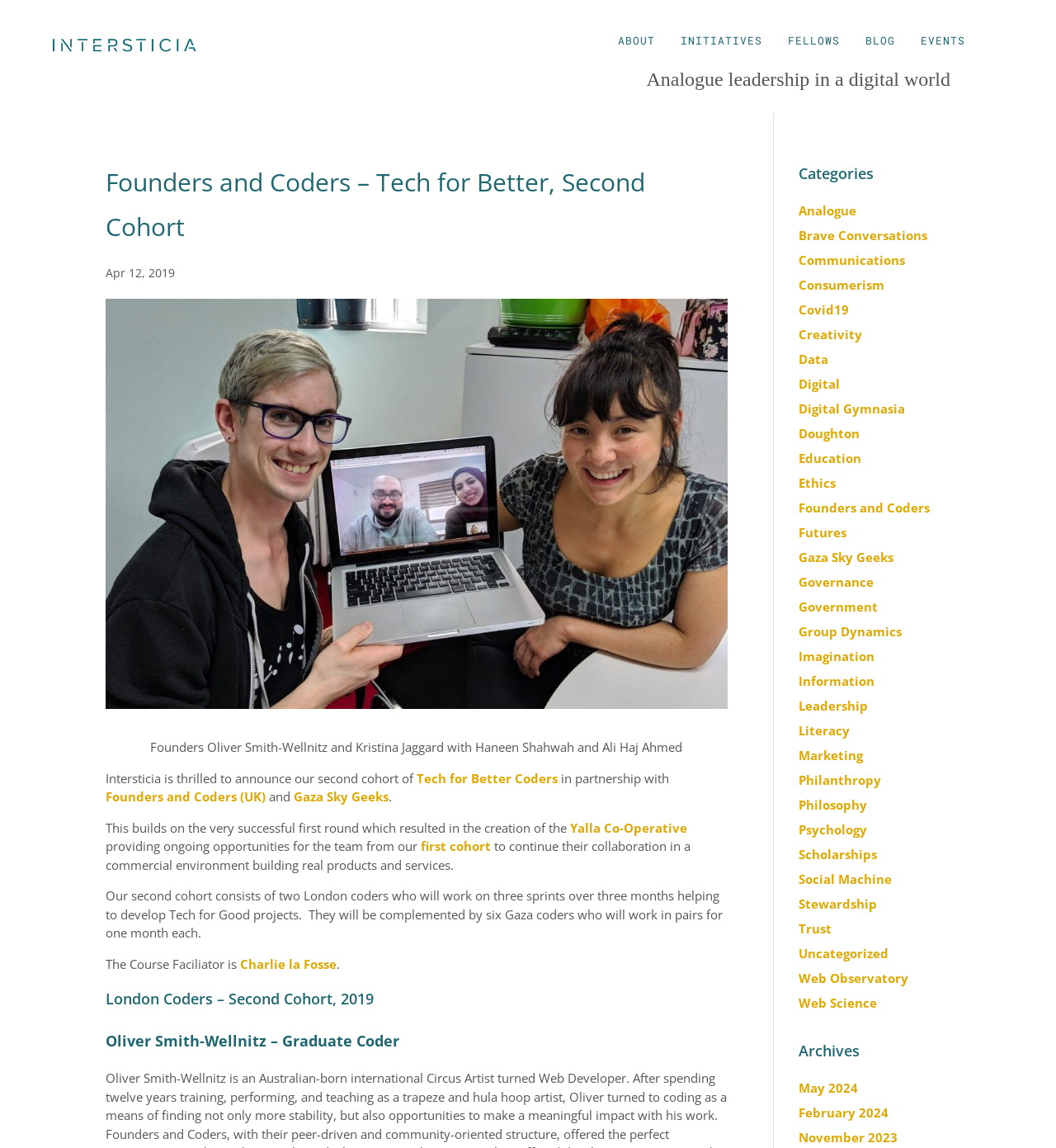Provide a brief response to the question below using one word or phrase:
What is the name of the co-operative created in the first round?

Yalla Co-Operative